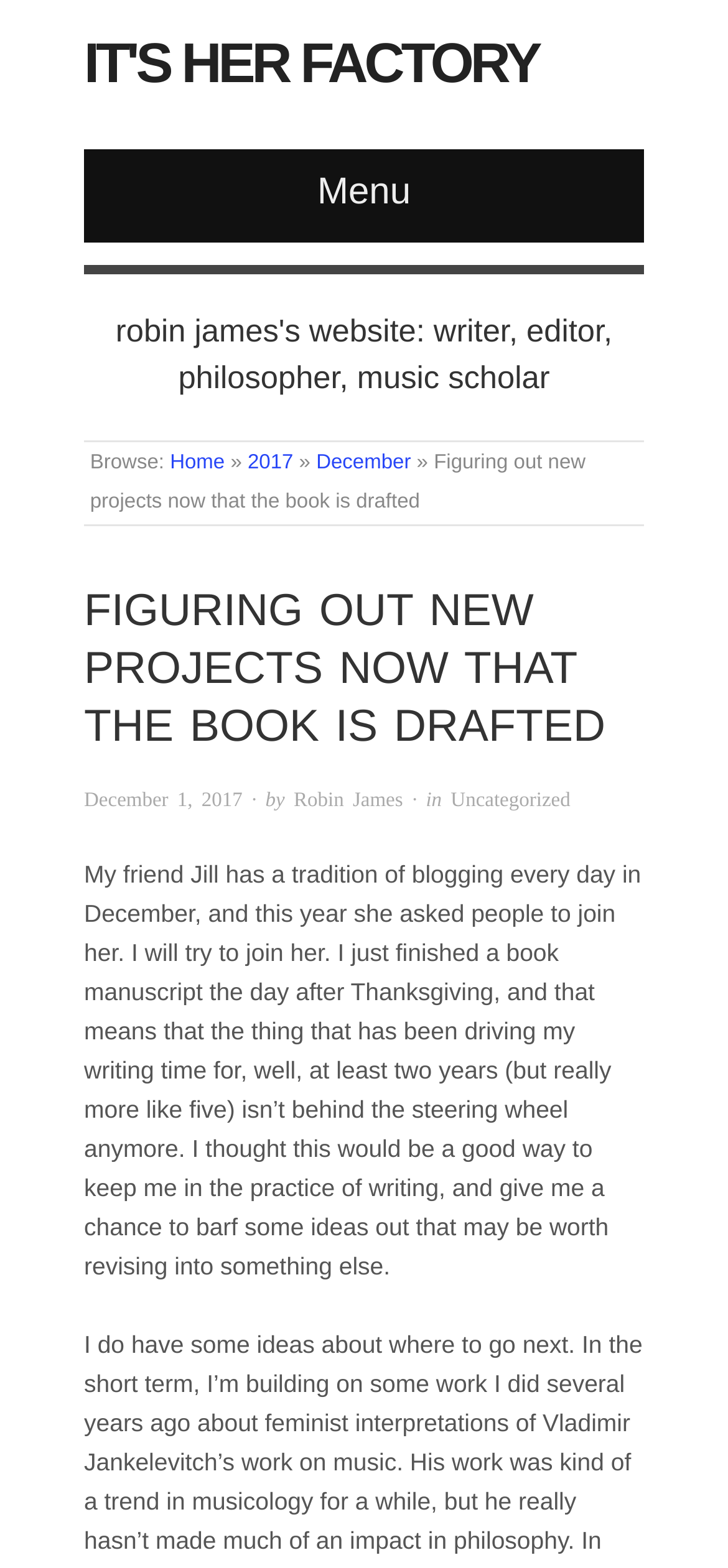What is the author's name?
Provide a detailed answer to the question using information from the image.

The author's name is mentioned in the text as 'Robin James', which is a link element with bounding box coordinates [0.403, 0.504, 0.554, 0.518].